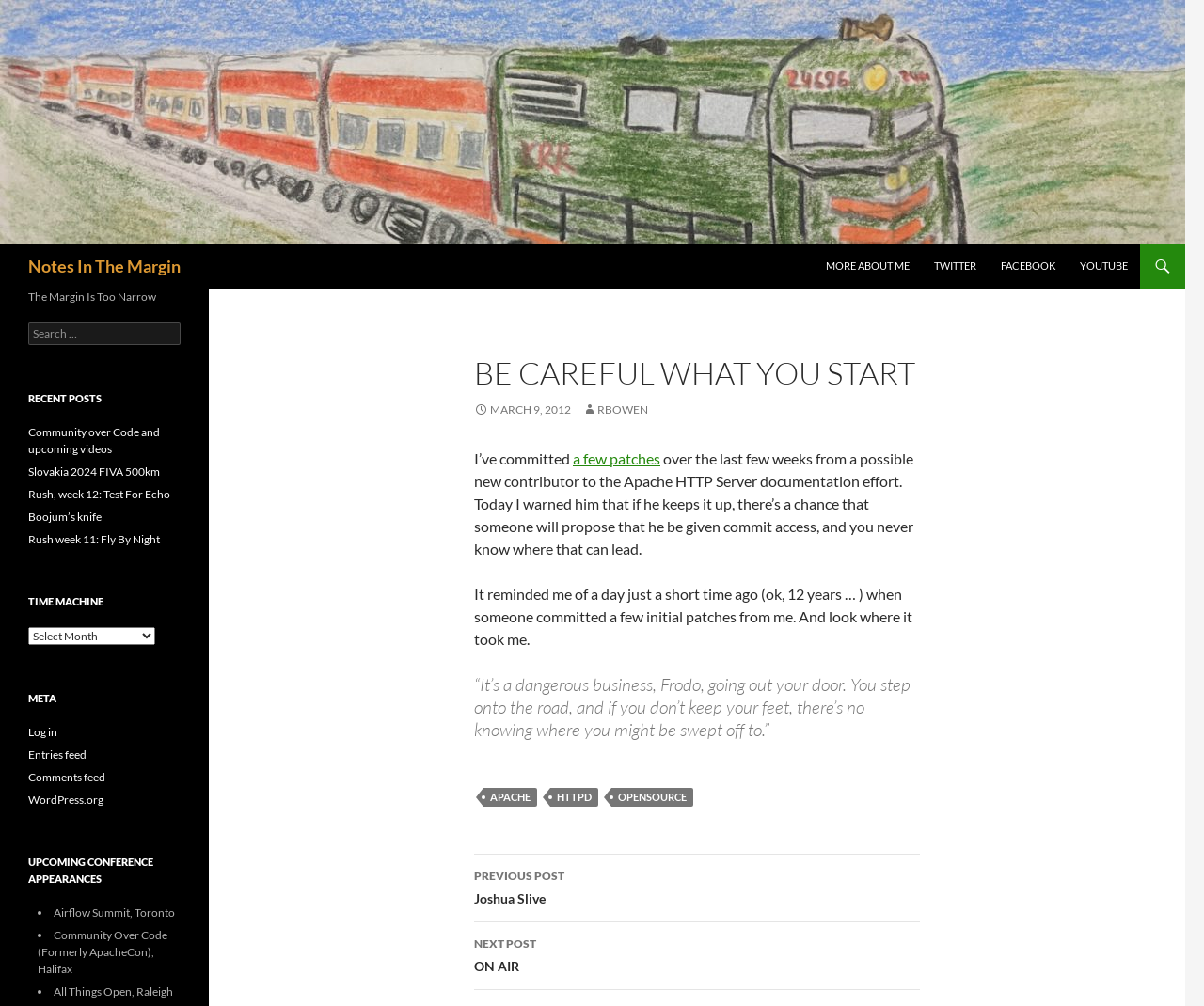What is the quote in the blockquote?
Provide an in-depth answer to the question, covering all aspects.

I located the blockquote in the article and read the quote inside it, which is a famous phrase from J.R.R. Tolkien's book.